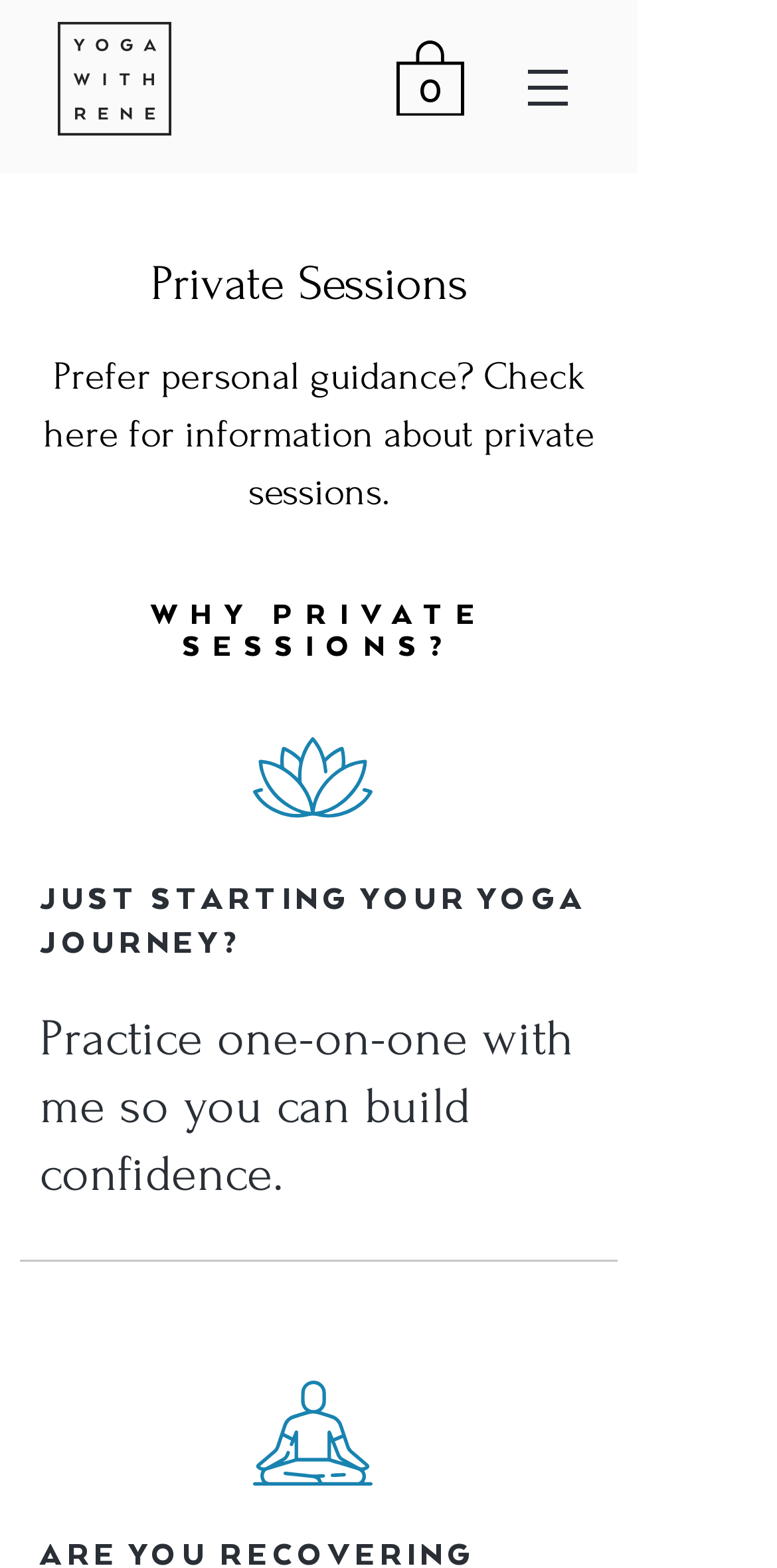What is the focus of private sessions for beginners?
Based on the image, answer the question with as much detail as possible.

The text 'JUST STARTING YOUR YOGA JOURNEY? Practice one-on-one with me so you can build confidence.' implies that the focus of private sessions for beginners is to build confidence in their yoga practice.